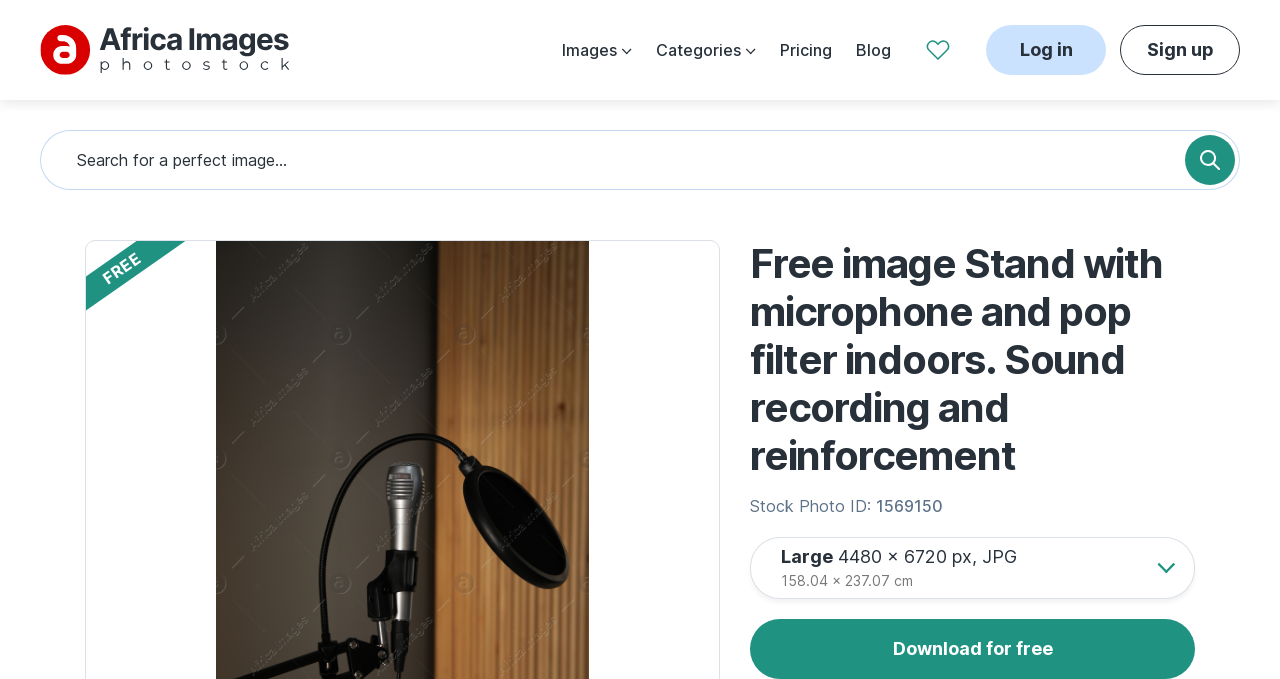Please identify the bounding box coordinates of the element I need to click to follow this instruction: "Search for an image".

[0.031, 0.191, 0.926, 0.28]